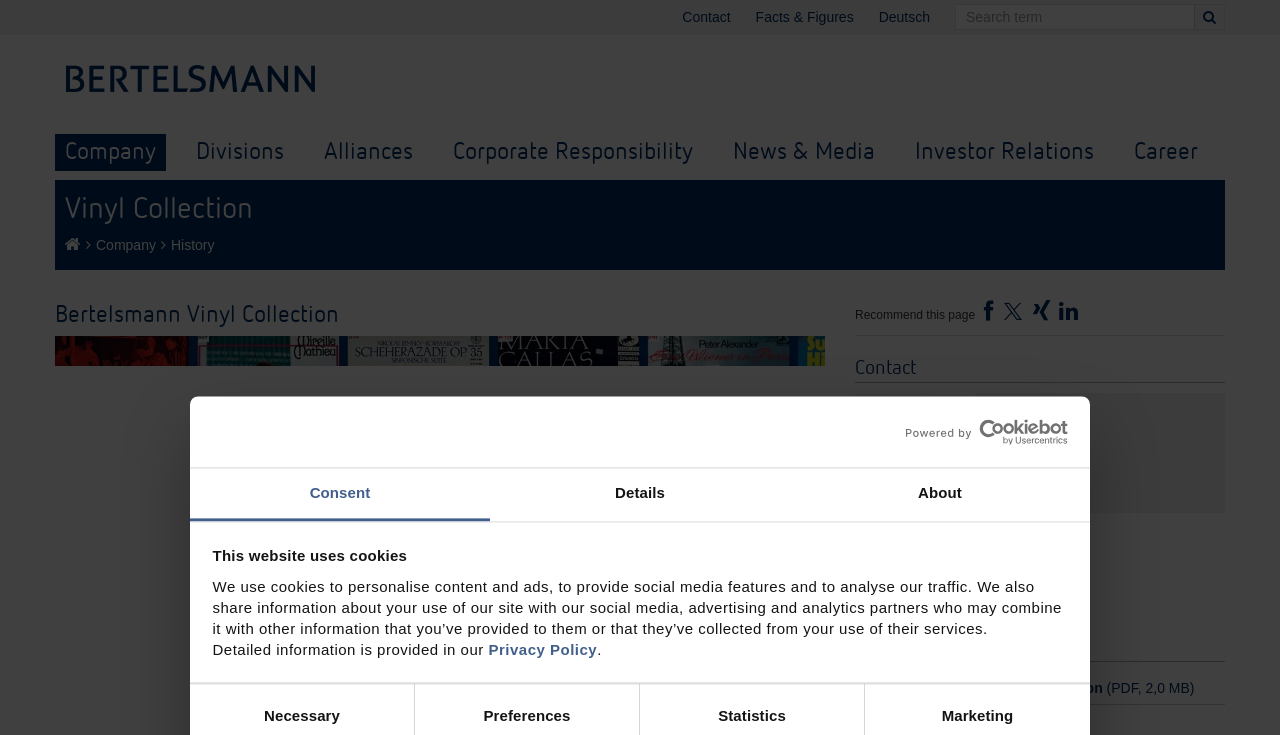Find the bounding box coordinates of the element to click in order to complete this instruction: "Learn about Company Profile". The bounding box coordinates must be four float numbers between 0 and 1, denoted as [left, top, right, bottom].

[0.027, 0.245, 0.277, 0.306]